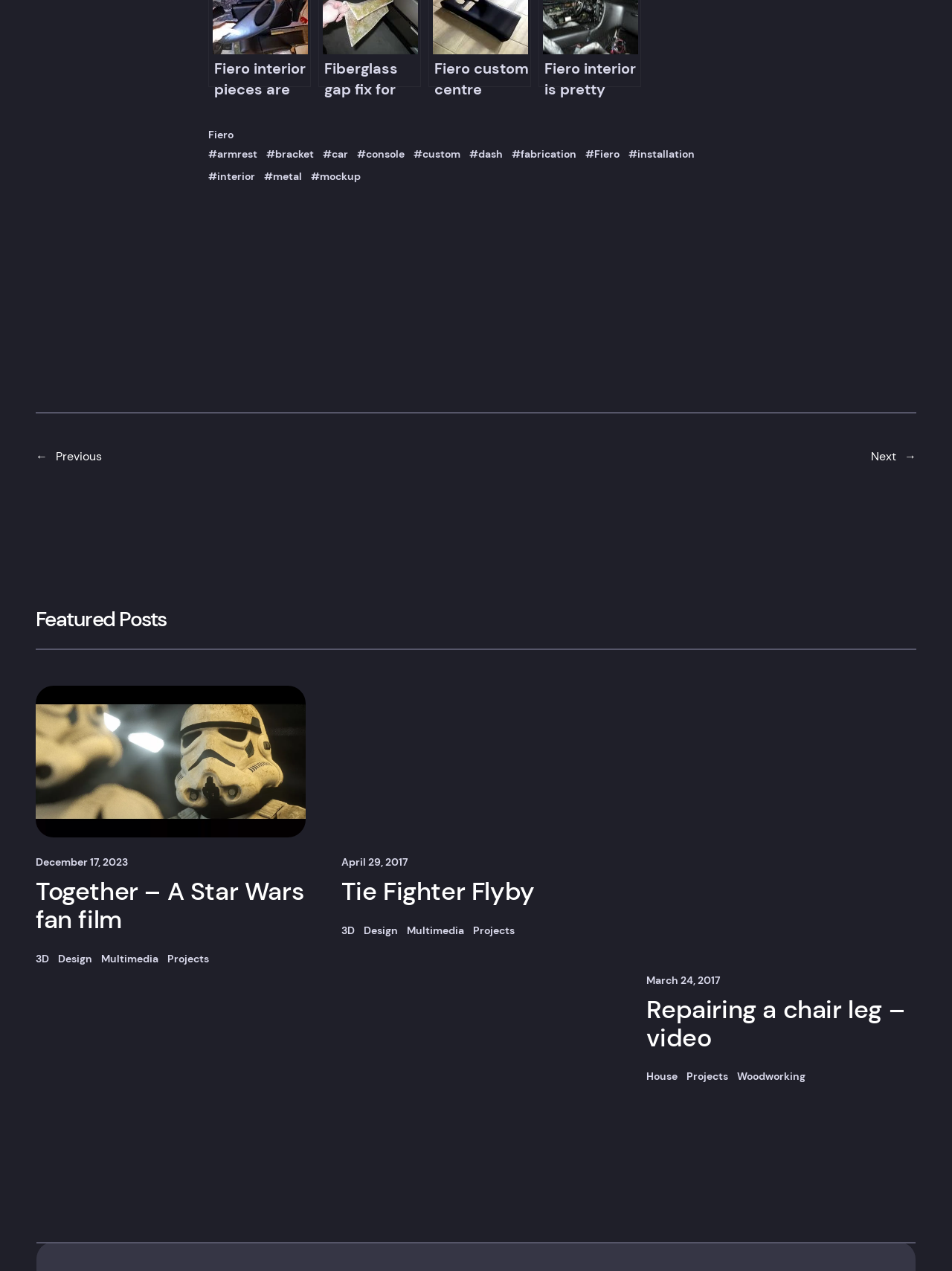Using the details in the image, give a detailed response to the question below:
What is the category of the post 'Together – A Star Wars fan film'?

The category of the post 'Together – A Star Wars fan film' can be determined by looking at the links below the post's heading, which include '3D', 'Design', 'Multimedia', and 'Projects'. Therefore, the category of this post is 'Multimedia'.